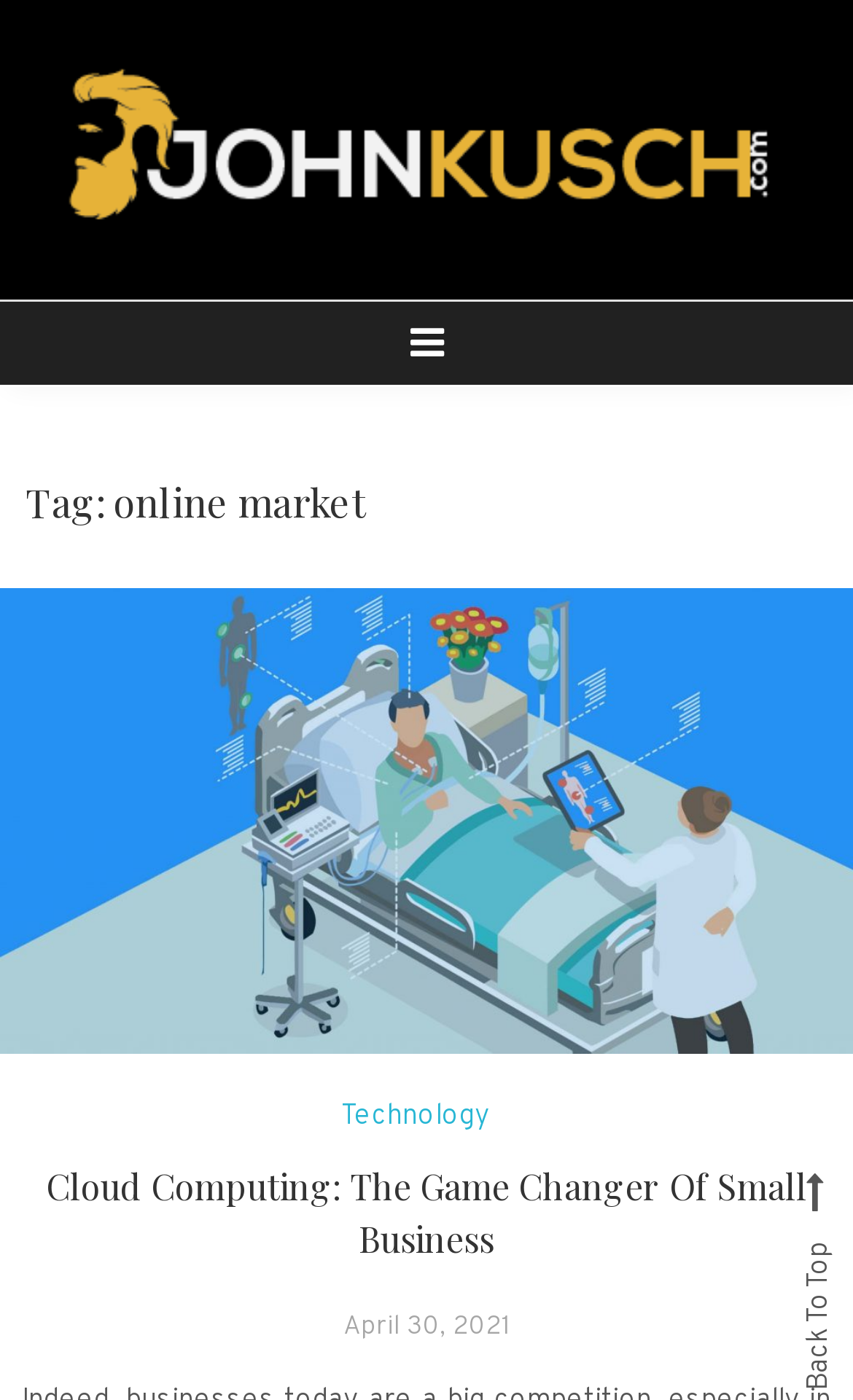What is the name of the website?
Use the screenshot to answer the question with a single word or phrase.

Johnkusch